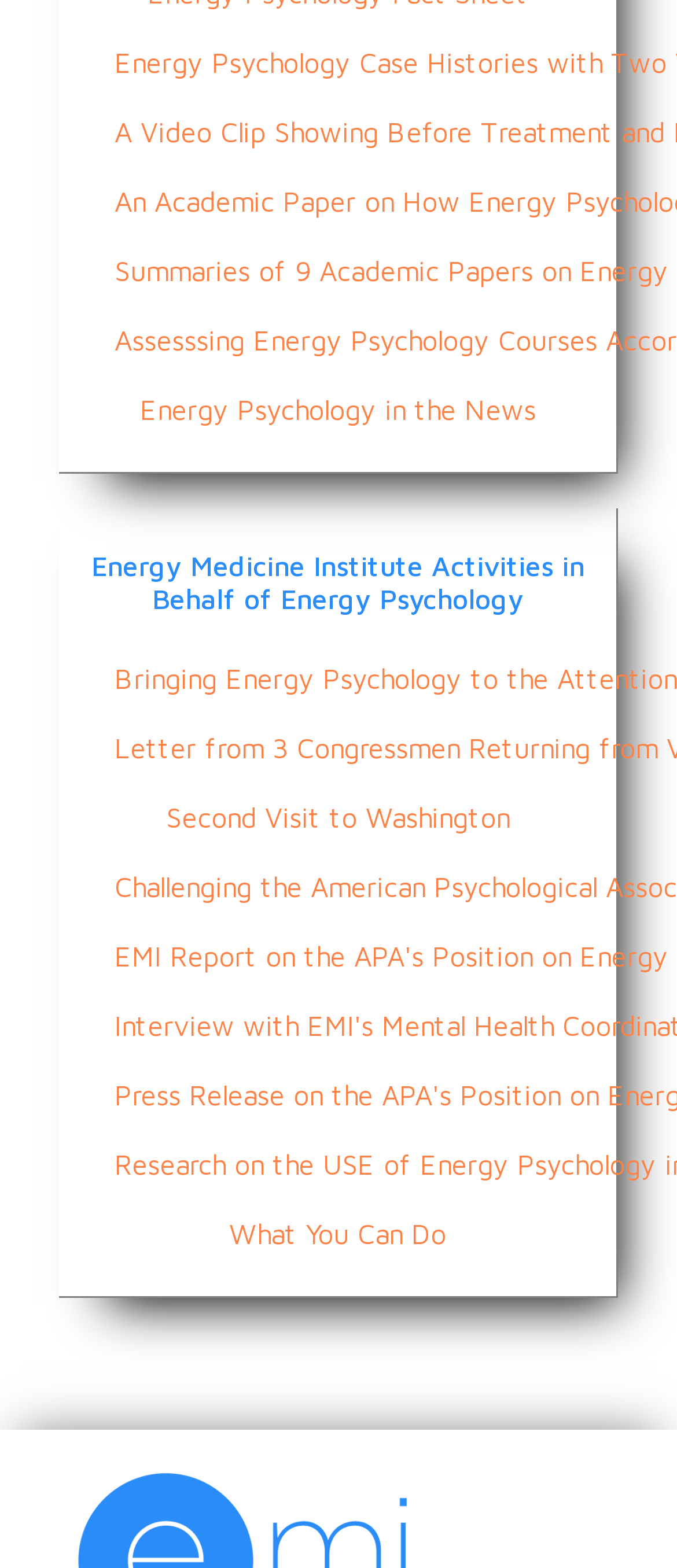Please identify the bounding box coordinates of the element's region that needs to be clicked to fulfill the following instruction: "Discover what you can do". The bounding box coordinates should consist of four float numbers between 0 and 1, i.e., [left, top, right, bottom].

[0.128, 0.765, 0.869, 0.809]